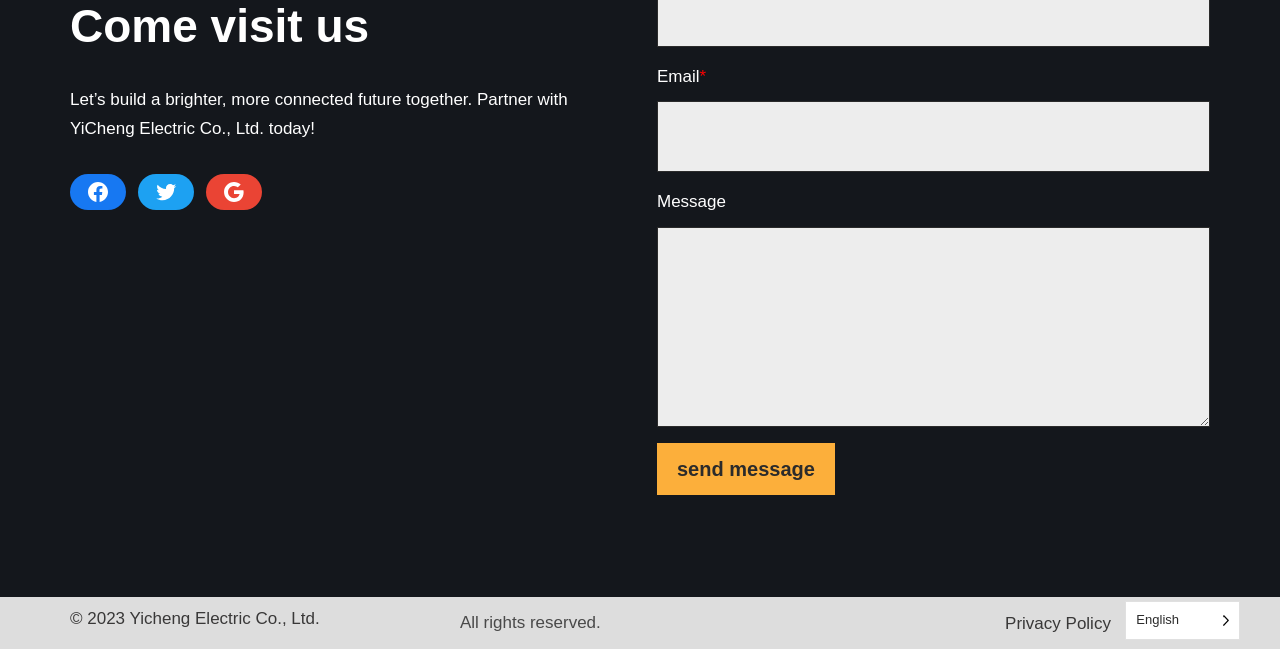Identify the bounding box of the UI element described as follows: "All rights reserved.". Provide the coordinates as four float numbers in the range of 0 to 1 [left, top, right, bottom].

[0.359, 0.945, 0.469, 0.974]